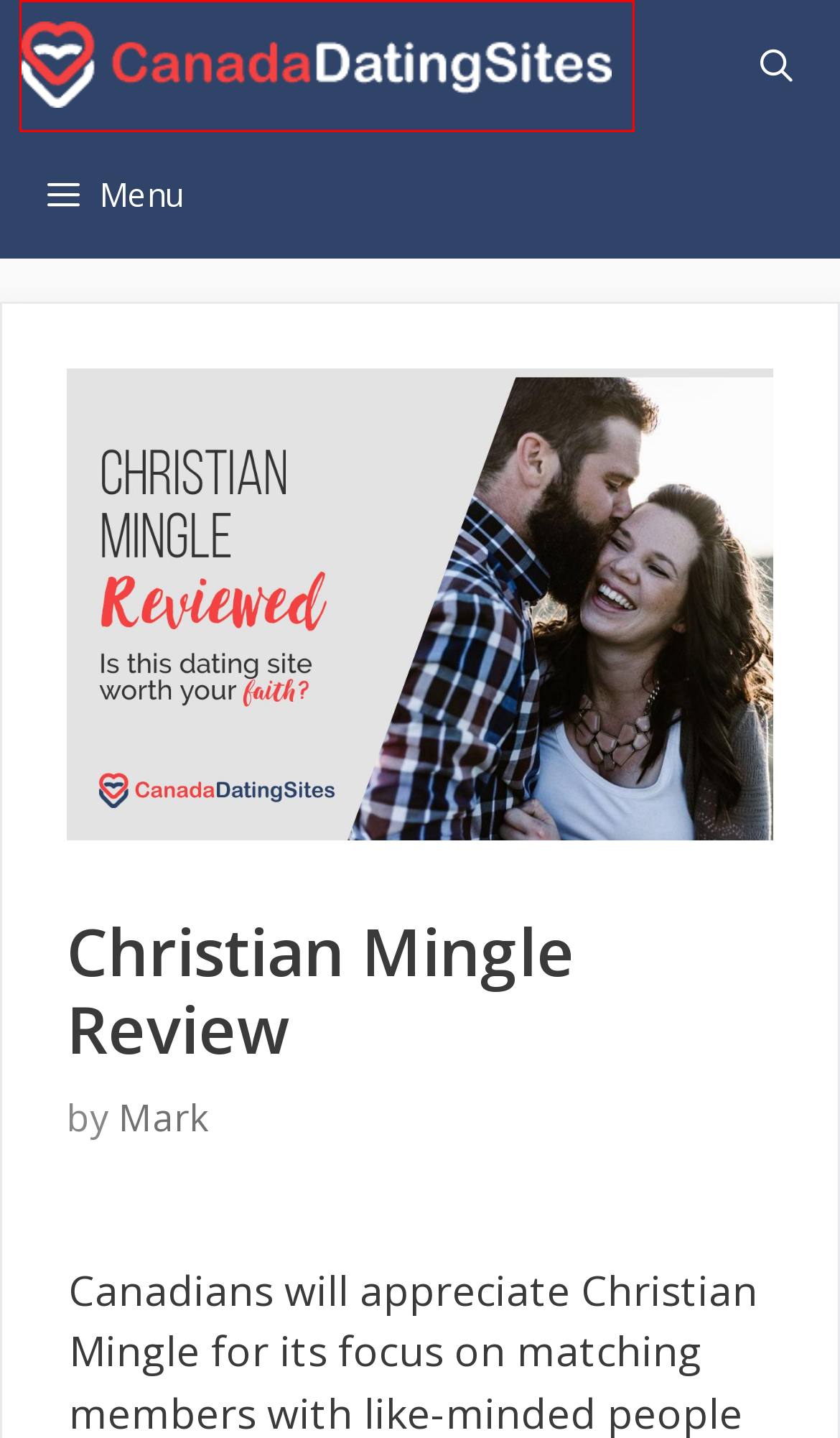You’re provided with a screenshot of a webpage that has a red bounding box around an element. Choose the best matching webpage description for the new page after clicking the element in the red box. The options are:
A. Zoosk Review (2024) | Pricing and Rating for Zoosk Canada
B. Terms and Conditions - Canadian Dating Site Reviews
C. The Secret To Know If They're Interested In You | Dating Advice
D. OkCupid Review 2024 | Pricing and Rating for OkCupid.com Canada
E. Privacy Policy - Canadian Dating Site Reviews
F. Top Dating Tips You Need To Know In 2020 - Canadian Dating Site Reviews
G. Mark, Author at Canadian Dating Site Reviews
H. Canadian Dating Site Reviews - Best Canadian Dating Guide

H